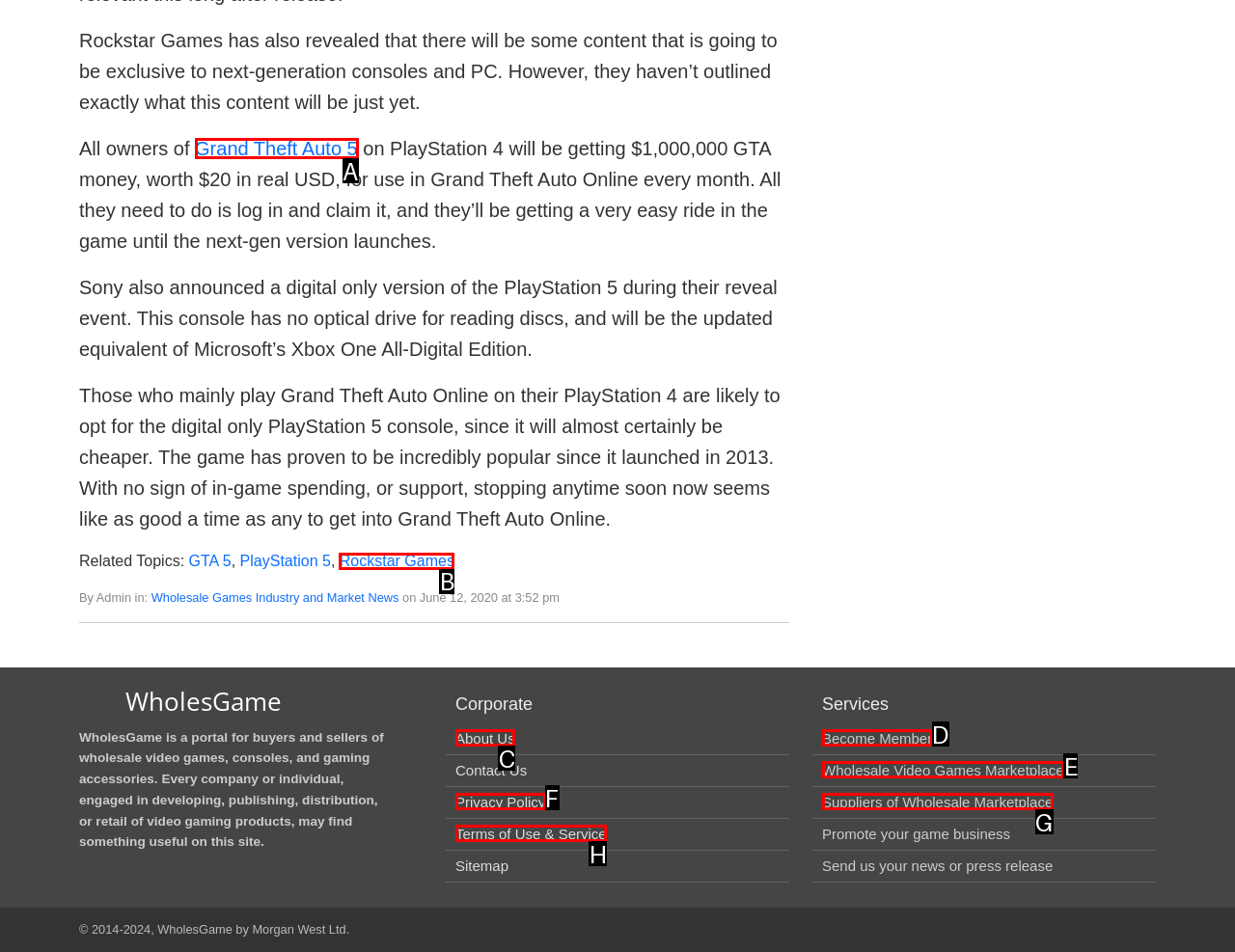To perform the task "Click on Grand Theft Auto 5", which UI element's letter should you select? Provide the letter directly.

A